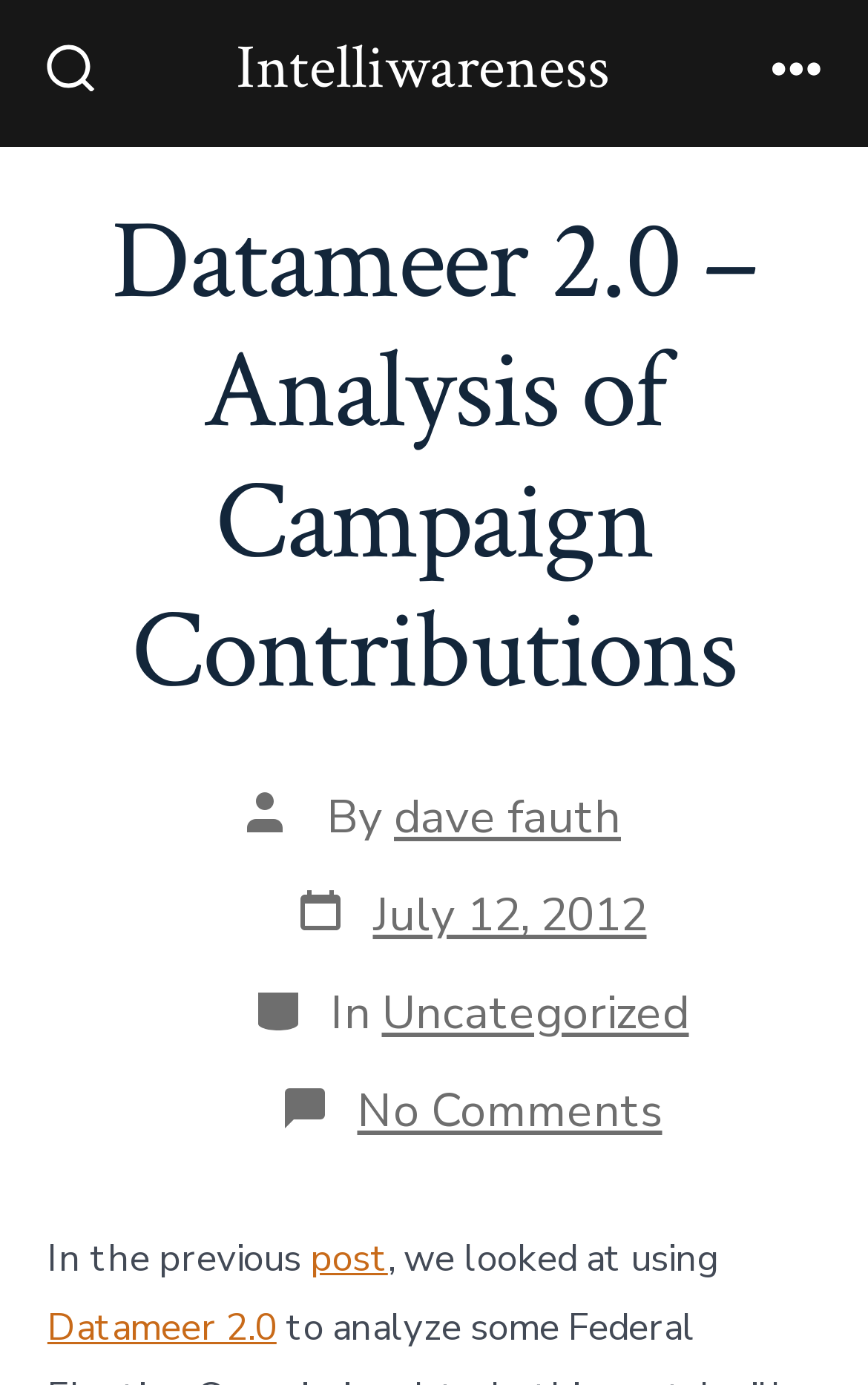What is the previous post about?
Based on the visual content, answer with a single word or a brief phrase.

using Datameer 2.0